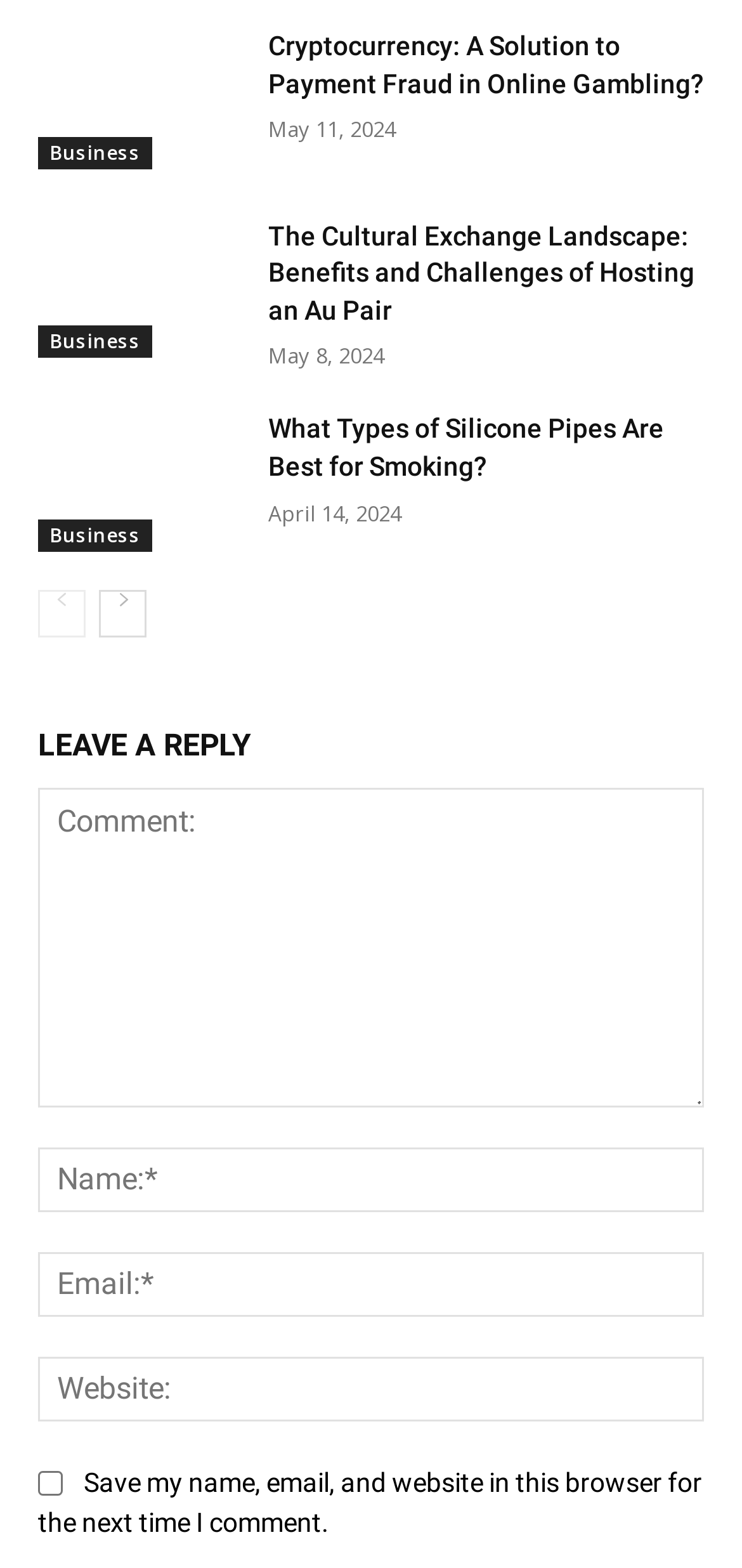Based on the image, please respond to the question with as much detail as possible:
How many articles are listed on this page?

I counted the number of headings on the page, which are 'Cryptocurrency: A Solution to Payment Fraud in Online Gambling?', 'The Cultural Exchange Landscape: Benefits and Challenges of Hosting an Au Pair', and 'What Types of Silicone Pipes Are Best for Smoking?'. Each heading corresponds to an article, so there are 3 articles listed on this page.